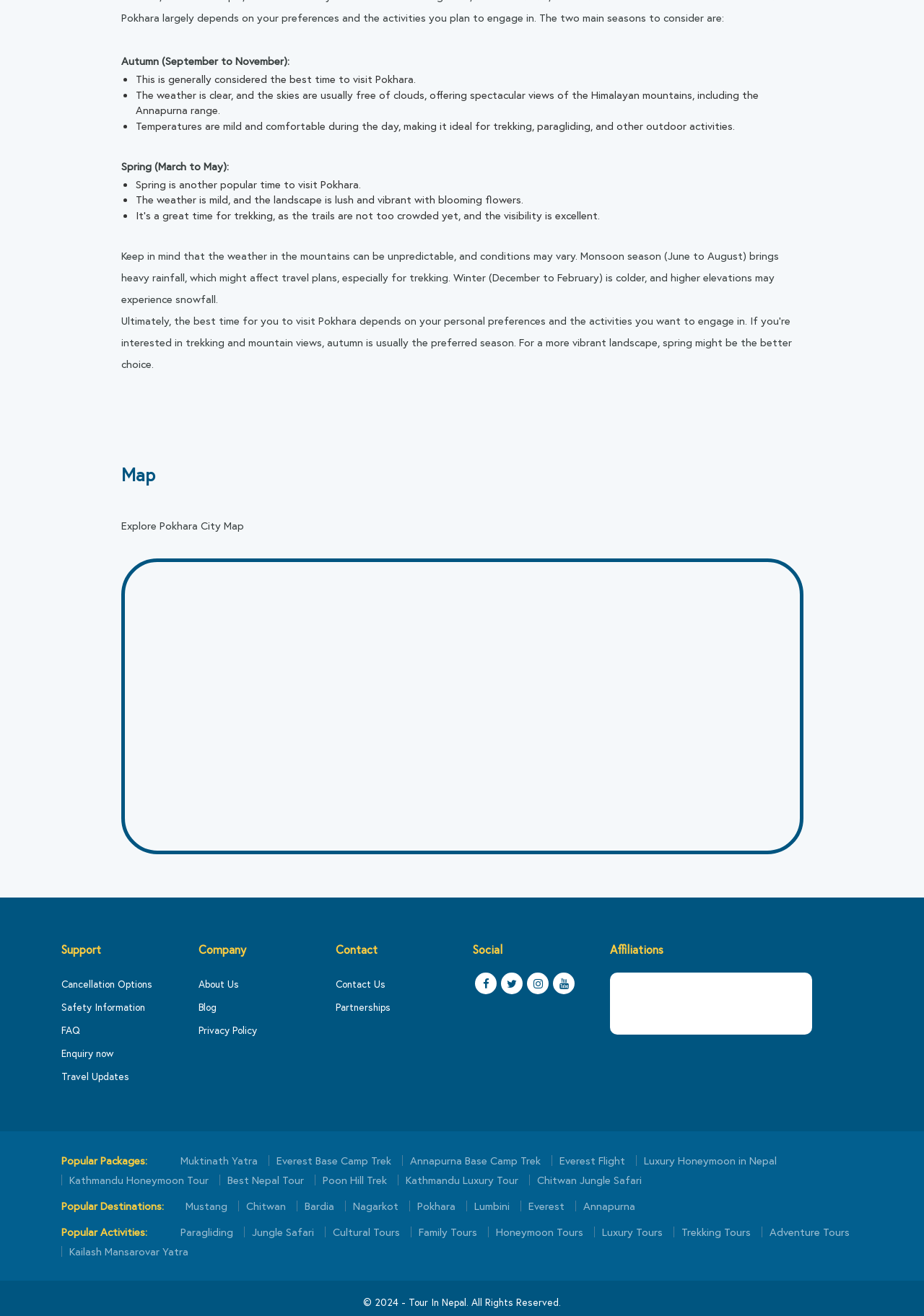Please specify the bounding box coordinates of the clickable region to carry out the following instruction: "Explore Pokhara City Map". The coordinates should be four float numbers between 0 and 1, in the format [left, top, right, bottom].

[0.131, 0.394, 0.264, 0.405]